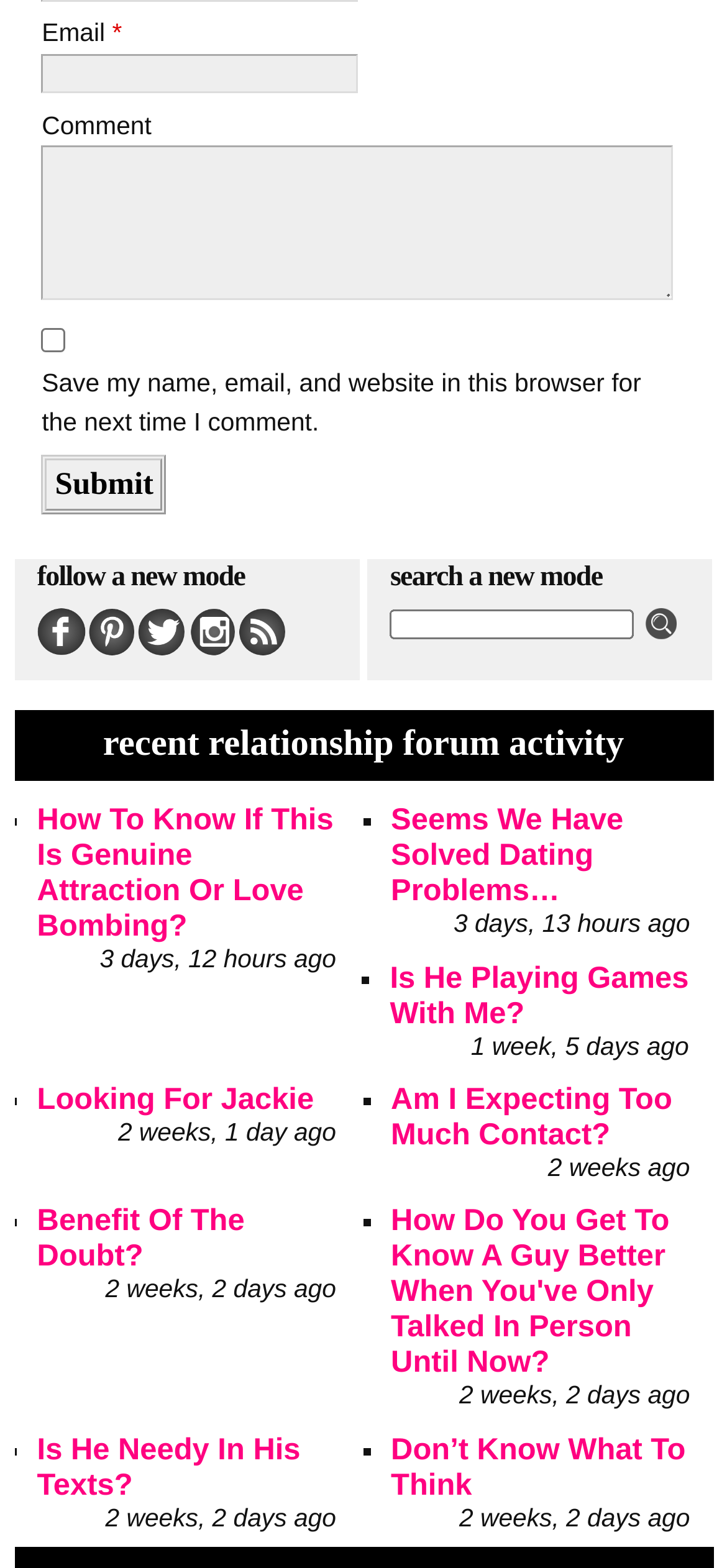Based on the visual content of the image, answer the question thoroughly: What is the purpose of the checkbox?

The checkbox is labeled 'Save my name, email, and website in this browser for the next time I comment.' This suggests that its purpose is to save the user's data for future comments, making it easier for them to comment on the website.